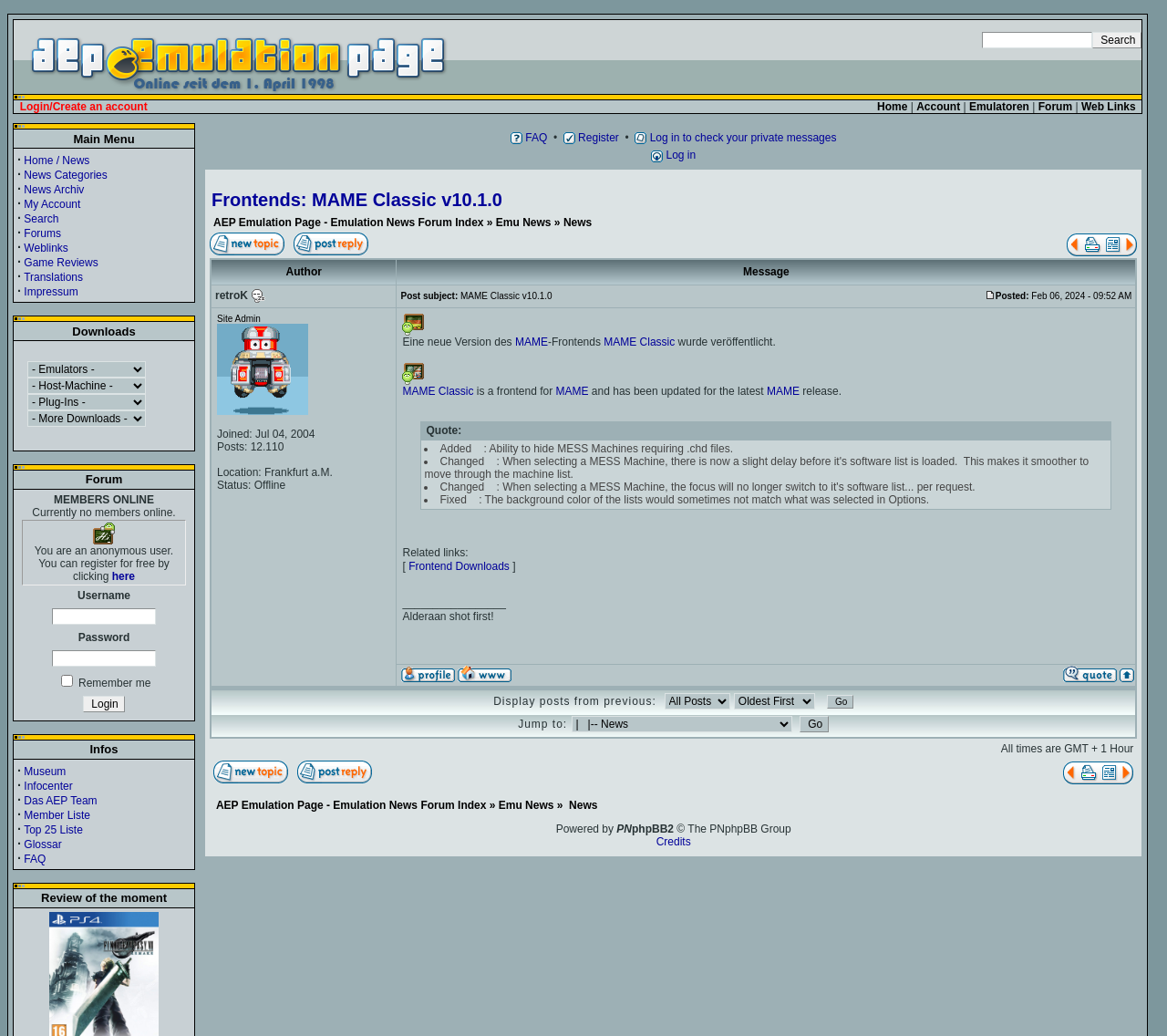Determine the bounding box coordinates of the clickable area required to perform the following instruction: "Click on the 'About Us' link". The coordinates should be represented as four float numbers between 0 and 1: [left, top, right, bottom].

None